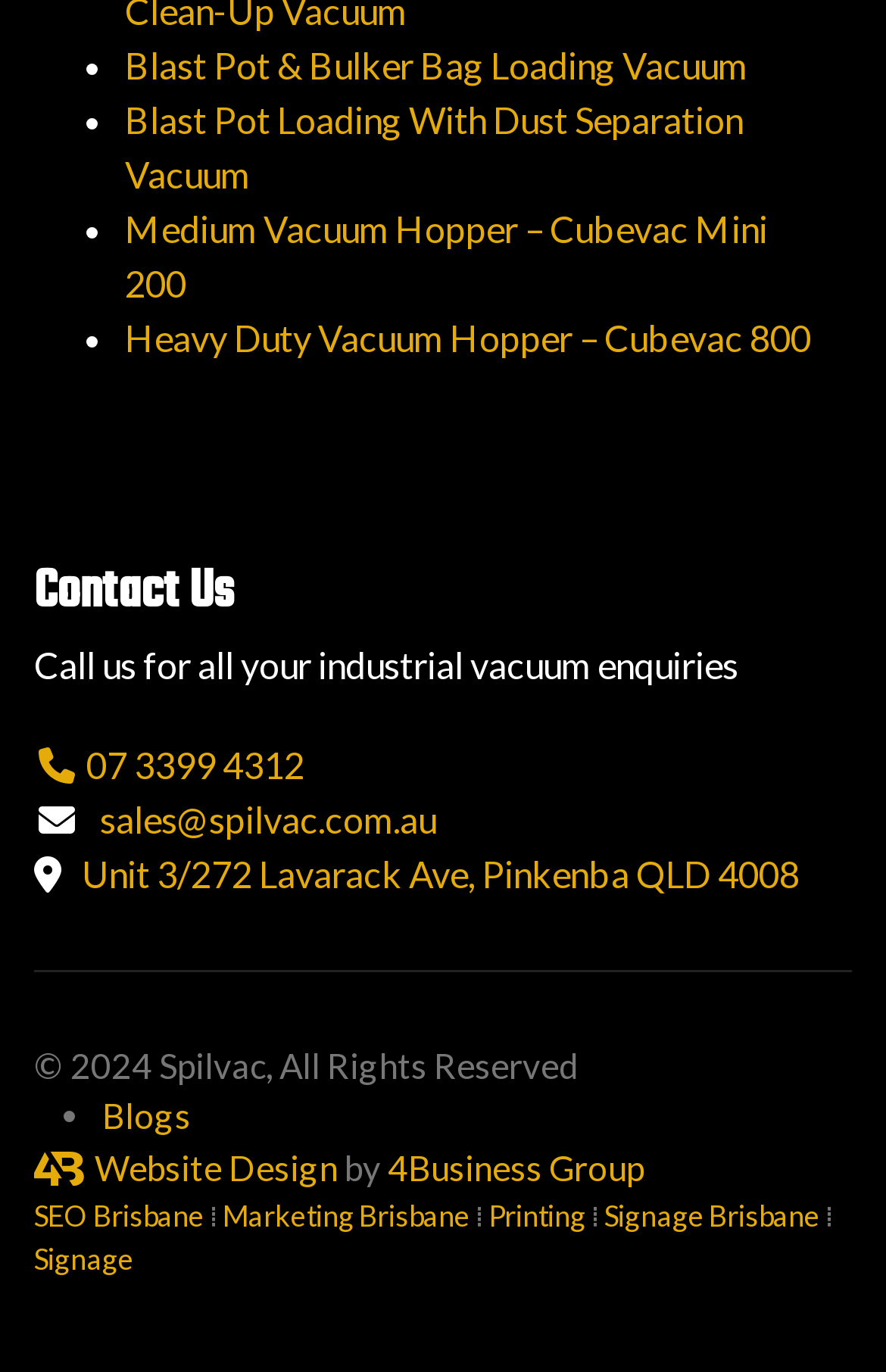Please indicate the bounding box coordinates of the element's region to be clicked to achieve the instruction: "Contact us by phone". Provide the coordinates as four float numbers between 0 and 1, i.e., [left, top, right, bottom].

[0.038, 0.541, 0.344, 0.572]